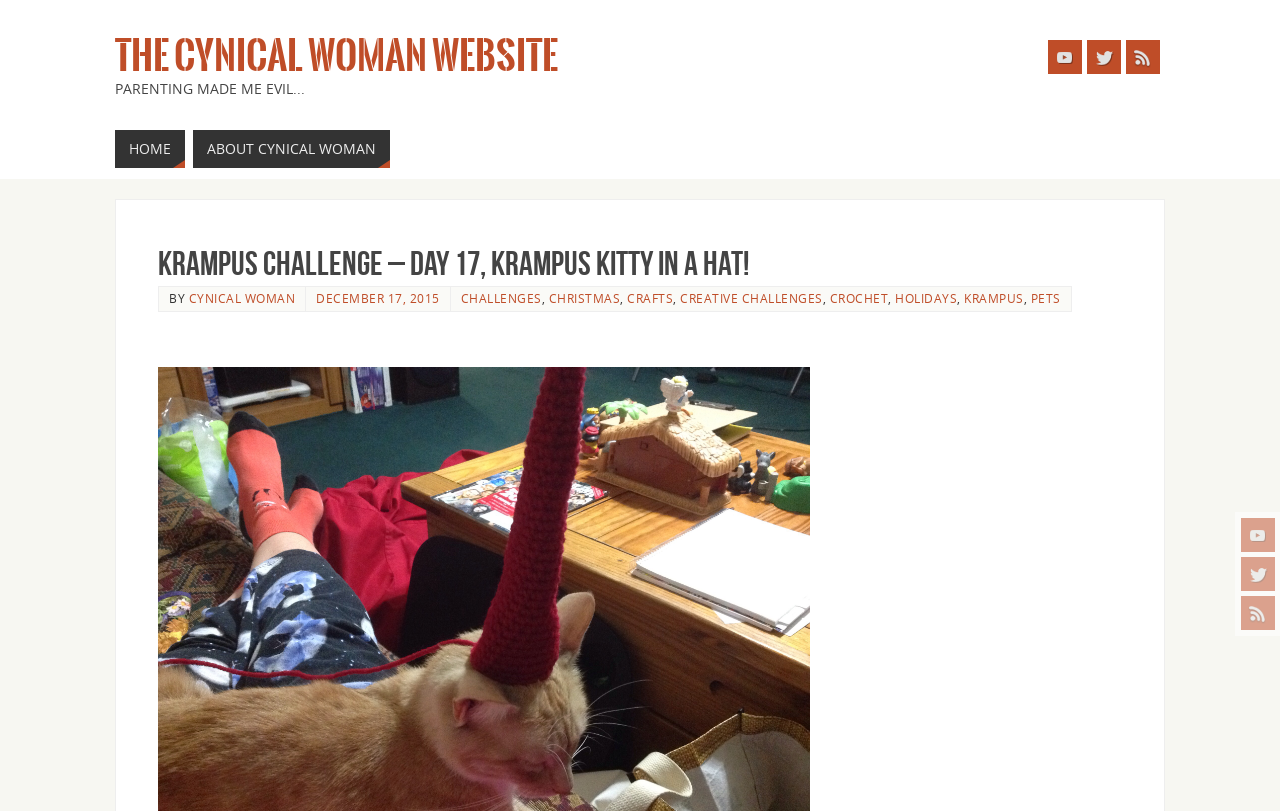Determine the bounding box coordinates of the element that should be clicked to execute the following command: "Visit YouTube channel".

[0.97, 0.639, 0.996, 0.681]